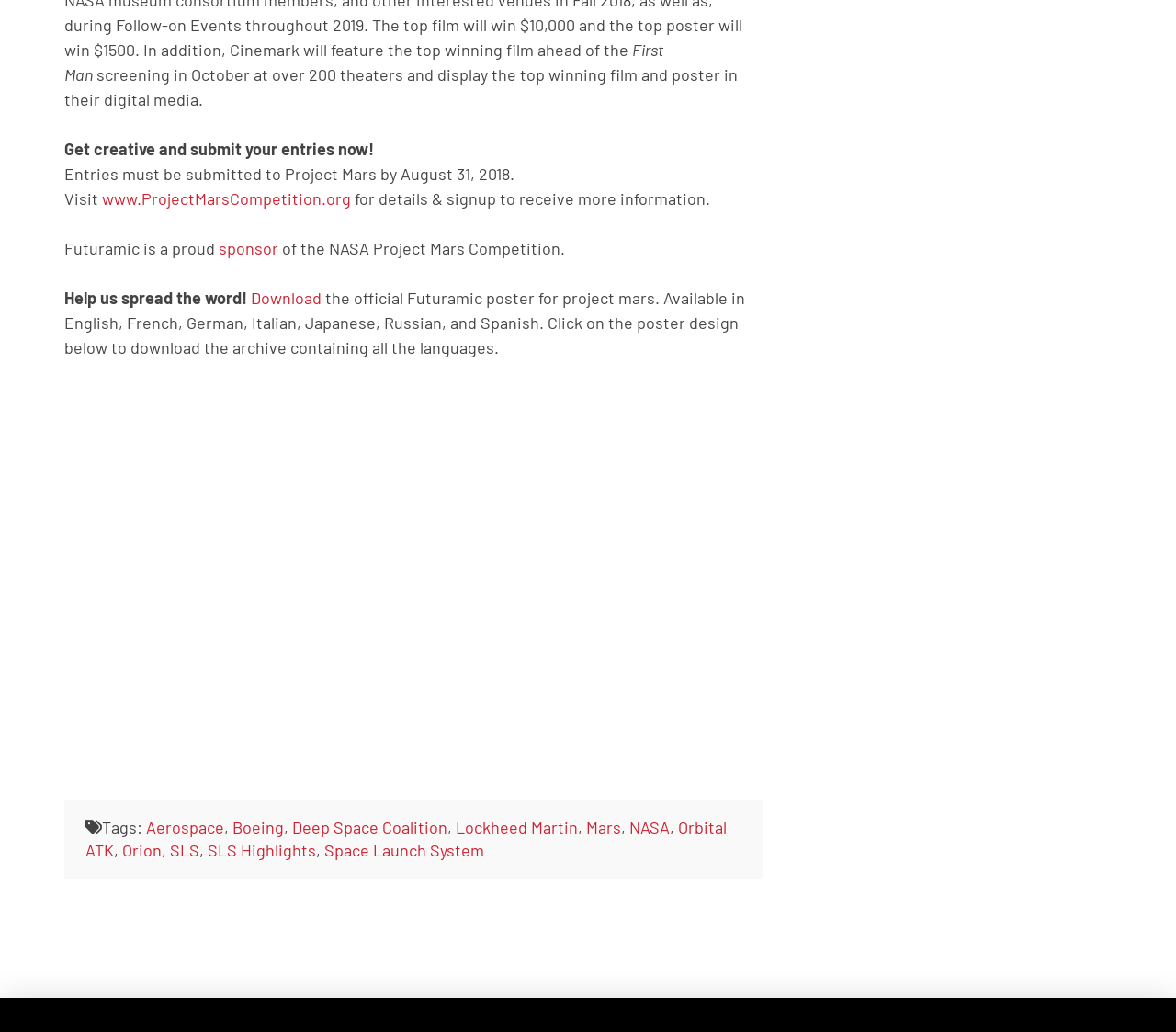Specify the bounding box coordinates (top-left x, top-left y, bottom-right x, bottom-right y) of the UI element in the screenshot that matches this description: SLS Highlights

[0.176, 0.814, 0.268, 0.834]